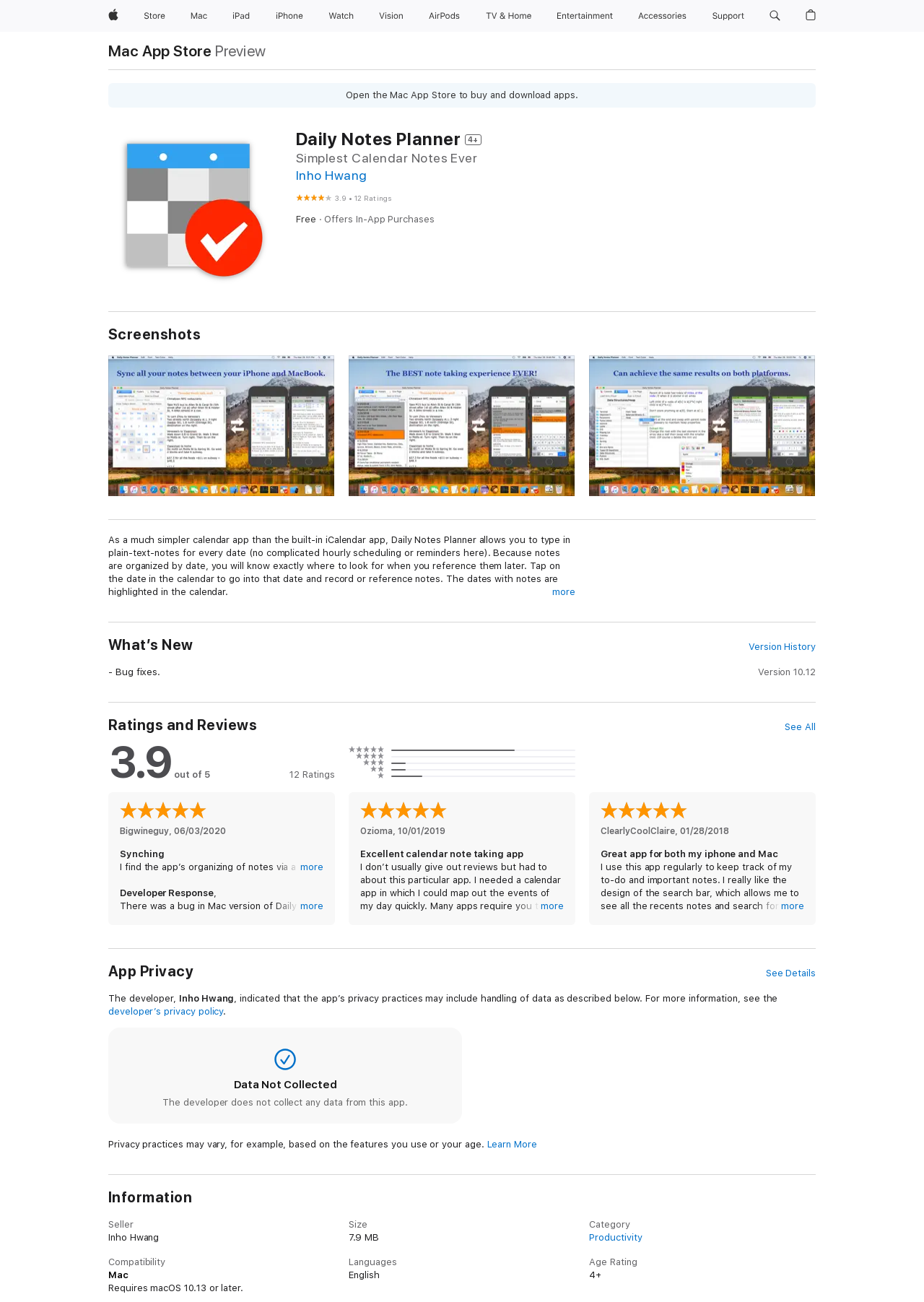Using the description: "more", identify the bounding box of the corresponding UI element in the screenshot.

[0.325, 0.691, 0.35, 0.701]